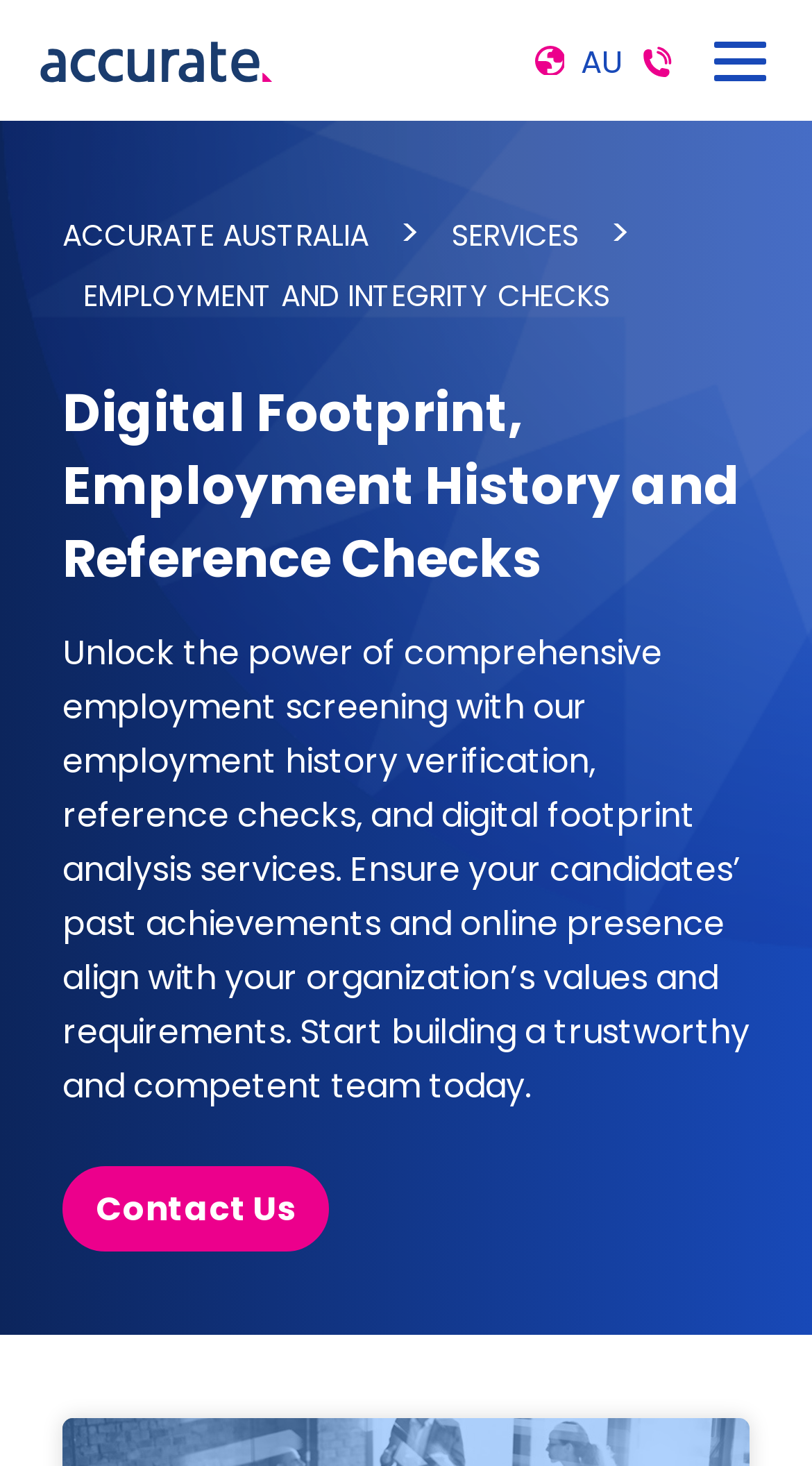Mark the bounding box of the element that matches the following description: "AU".

[0.715, 0.025, 0.767, 0.058]